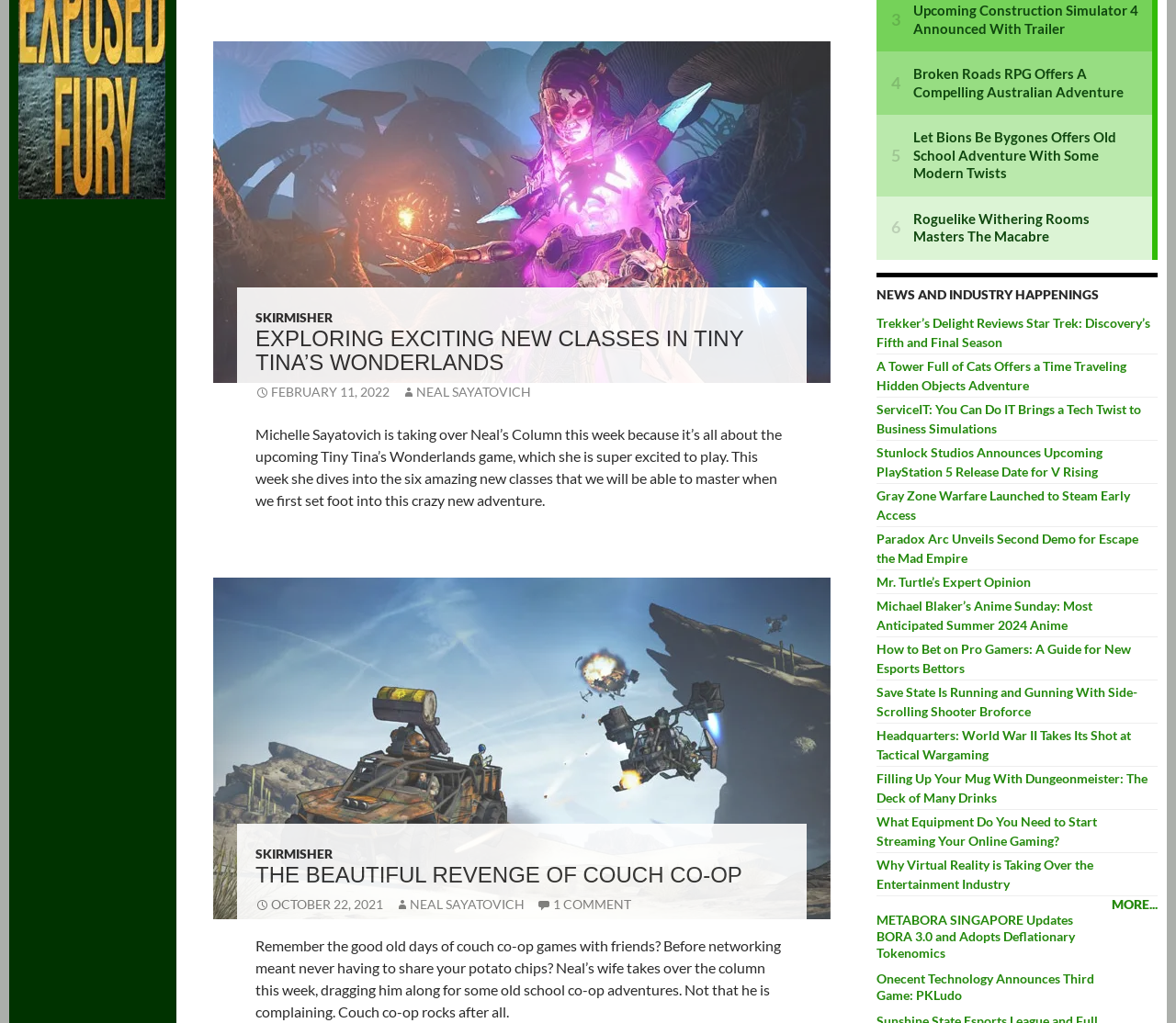Find the bounding box coordinates of the element to click in order to complete this instruction: "Learn more about Upcoming Construction Simulator 4". The bounding box coordinates must be four float numbers between 0 and 1, denoted as [left, top, right, bottom].

[0.777, 0.002, 0.968, 0.037]